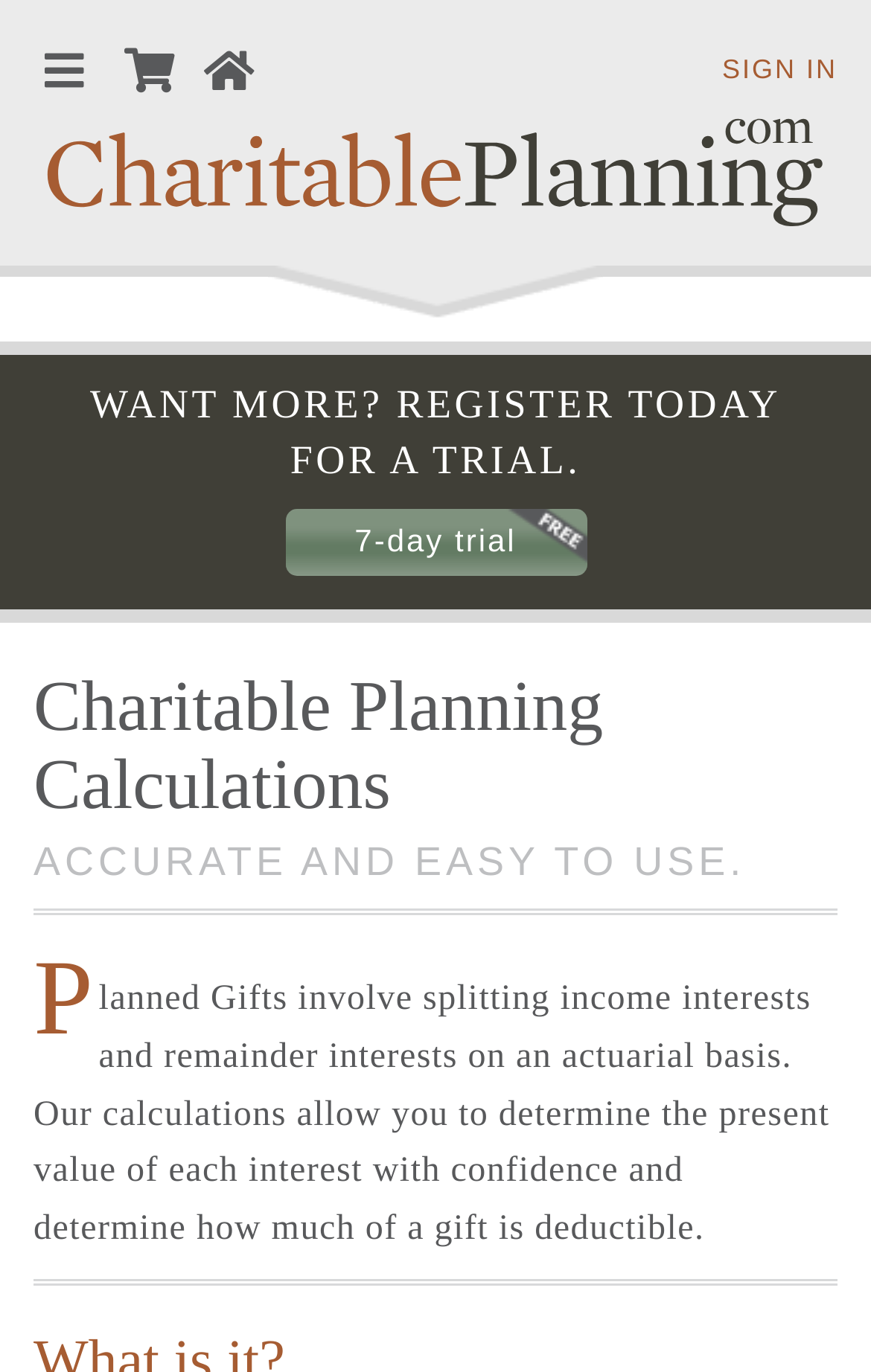Extract the heading text from the webpage.

Charitable Planning Calculations